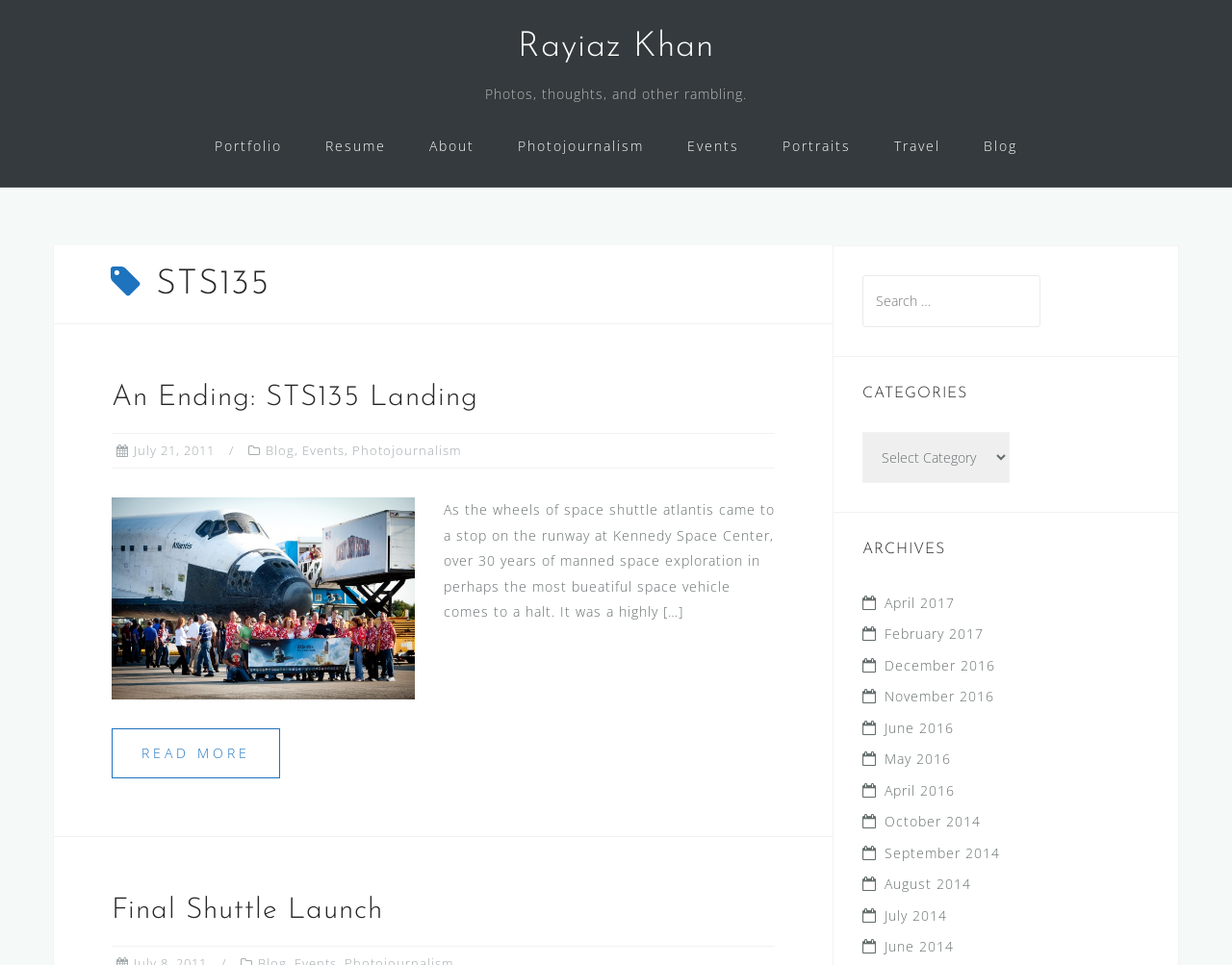What is the name of the space shuttle mentioned in the article?
Look at the image and answer the question with a single word or phrase.

Atlantis